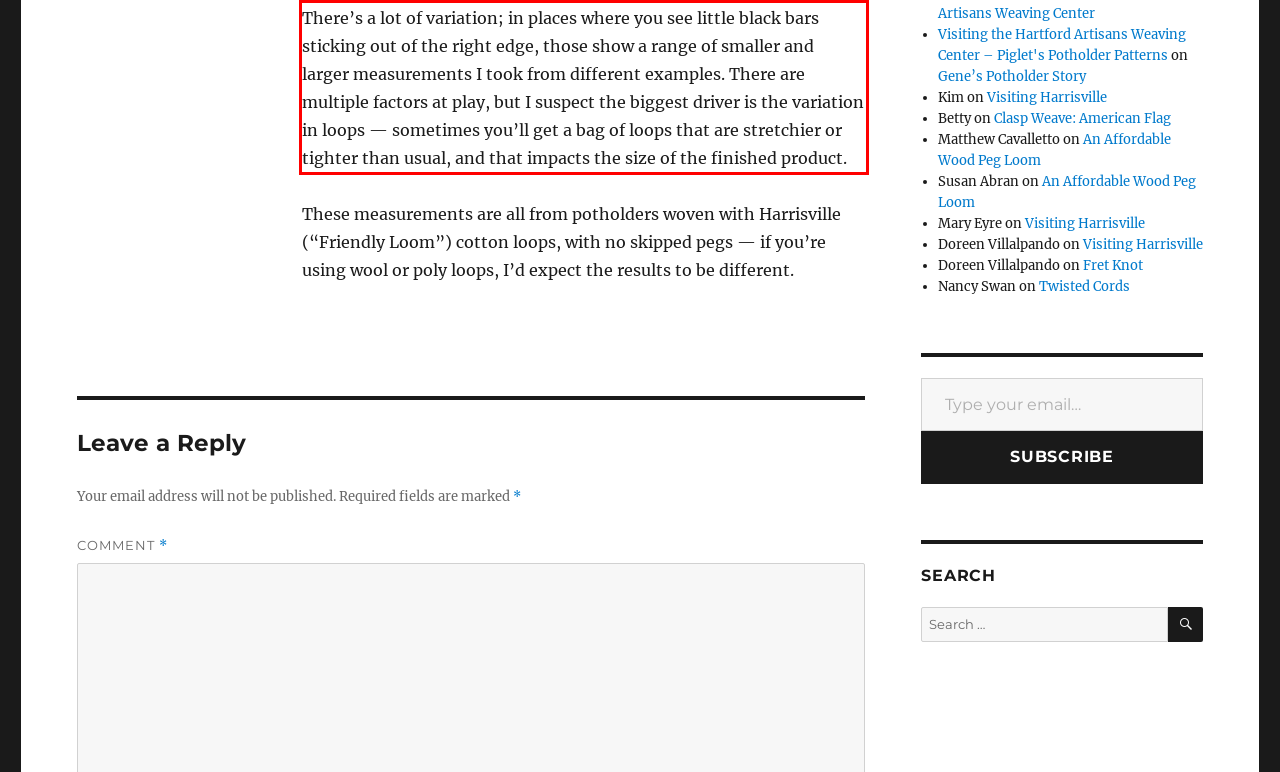Please extract the text content from the UI element enclosed by the red rectangle in the screenshot.

There’s a lot of variation; in places where you see little black bars sticking out of the right edge, those show a range of smaller and larger measurements I took from different examples. There are multiple factors at play, but I suspect the biggest driver is the variation in loops — sometimes you’ll get a bag of loops that are stretchier or tighter than usual, and that impacts the size of the finished product.